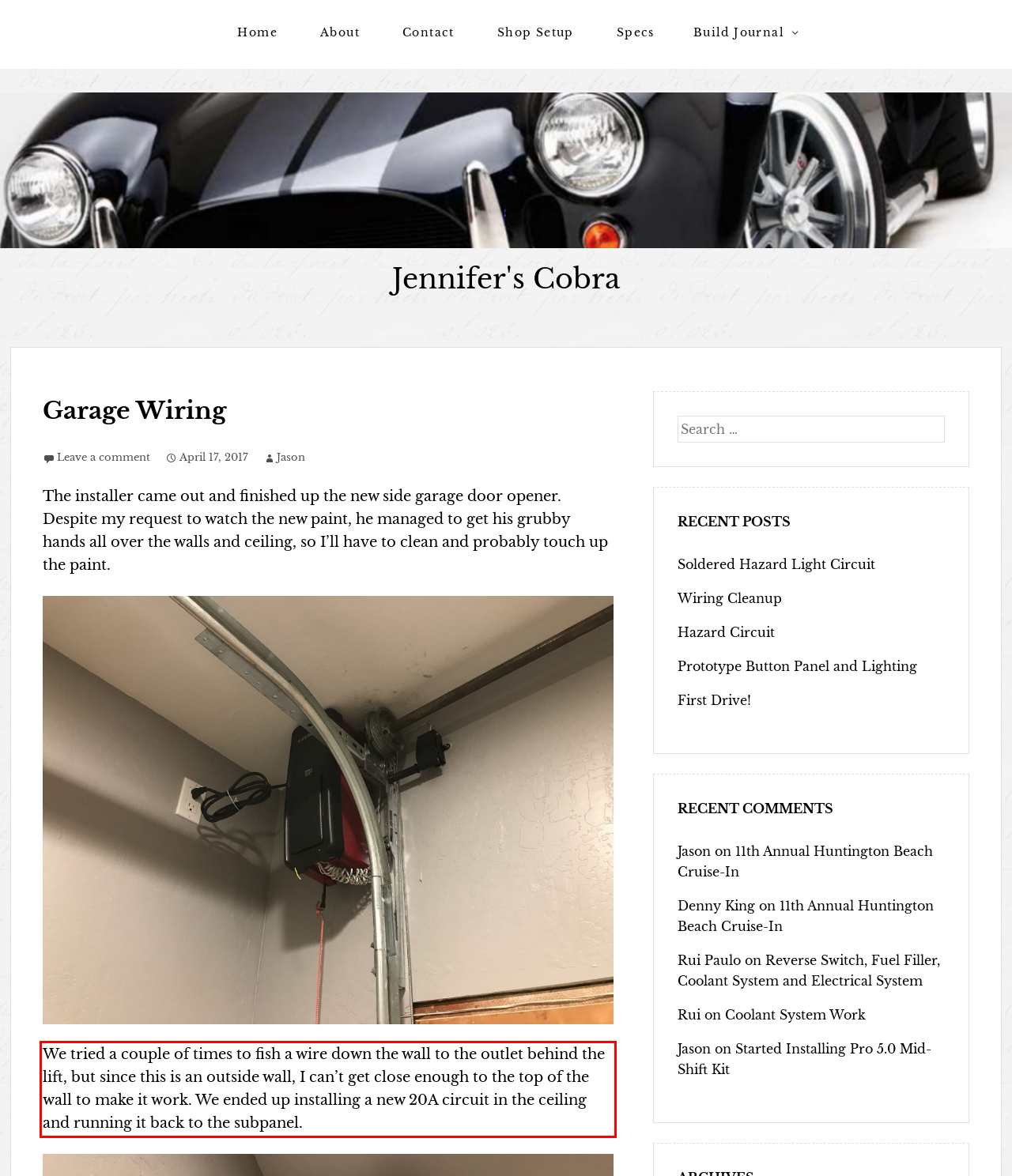You are given a screenshot with a red rectangle. Identify and extract the text within this red bounding box using OCR.

We tried a couple of times to fish a wire down the wall to the outlet behind the lift, but since this is an outside wall, I can’t get close enough to the top of the wall to make it work. We ended up installing a new 20A circuit in the ceiling and running it back to the subpanel.